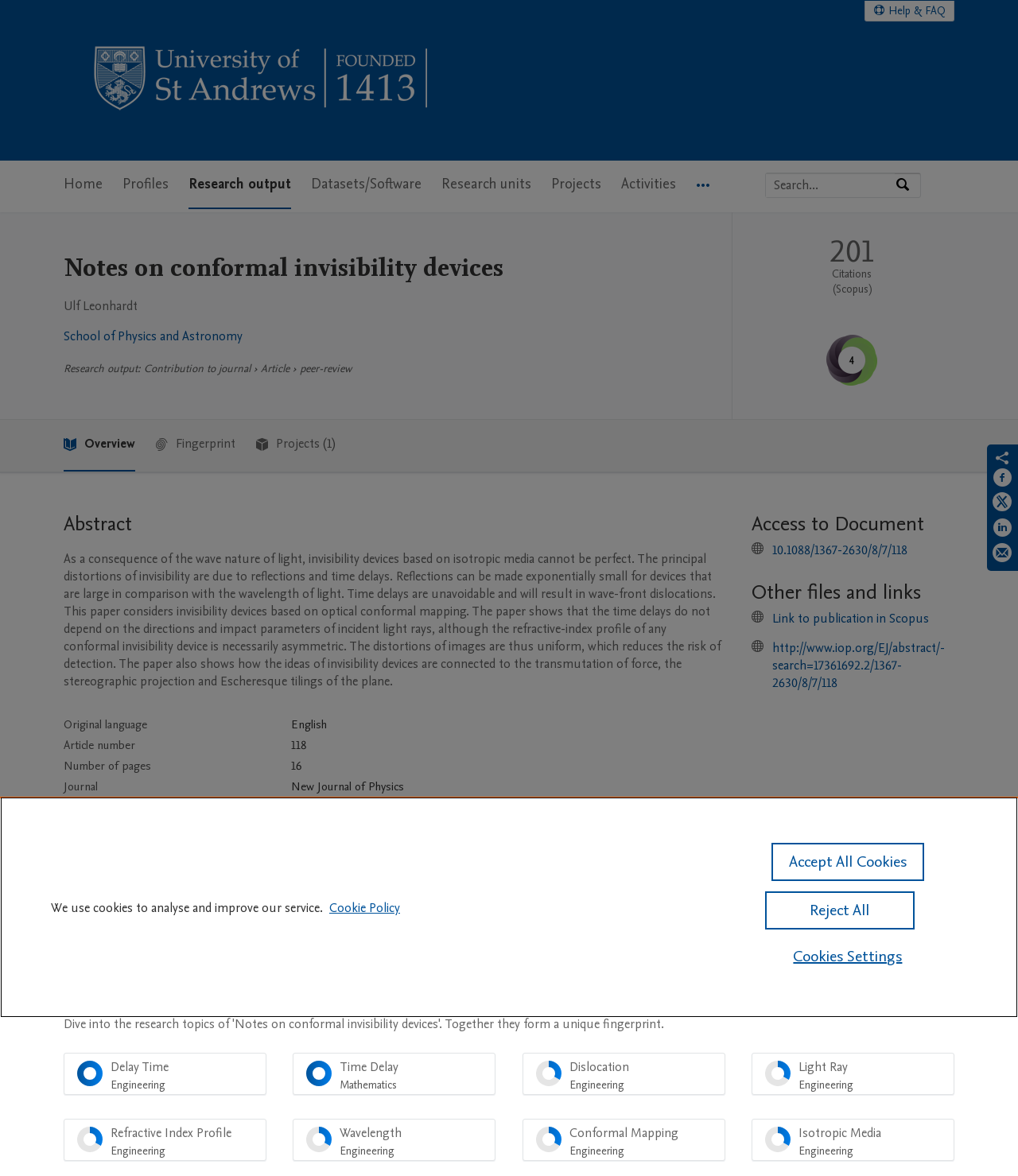Identify the bounding box coordinates for the region of the element that should be clicked to carry out the instruction: "Go to University of St Andrews Research Portal Home". The bounding box coordinates should be four float numbers between 0 and 1, i.e., [left, top, right, bottom].

[0.062, 0.014, 0.453, 0.123]